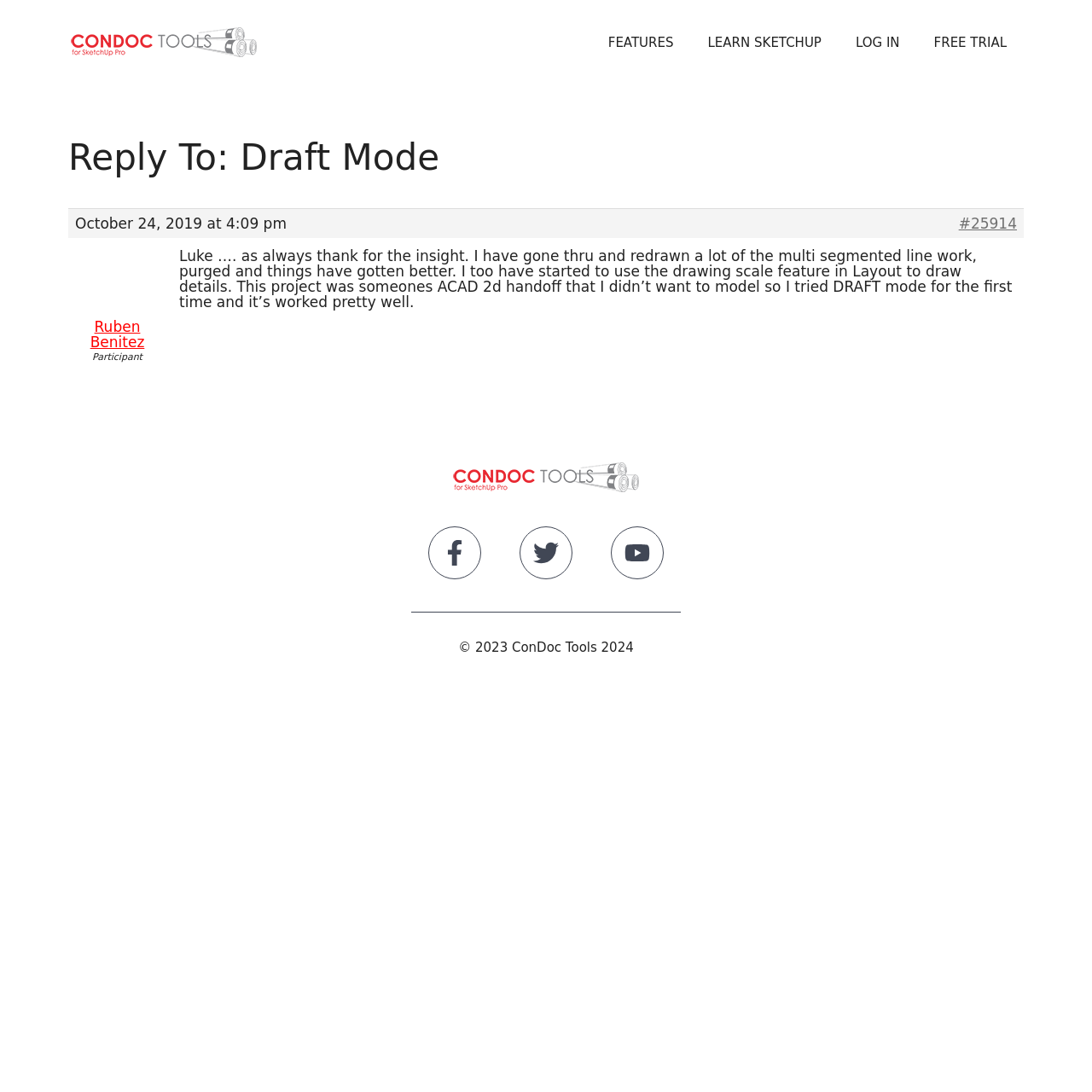Determine the main text heading of the webpage and provide its content.

Reply To: Draft Mode